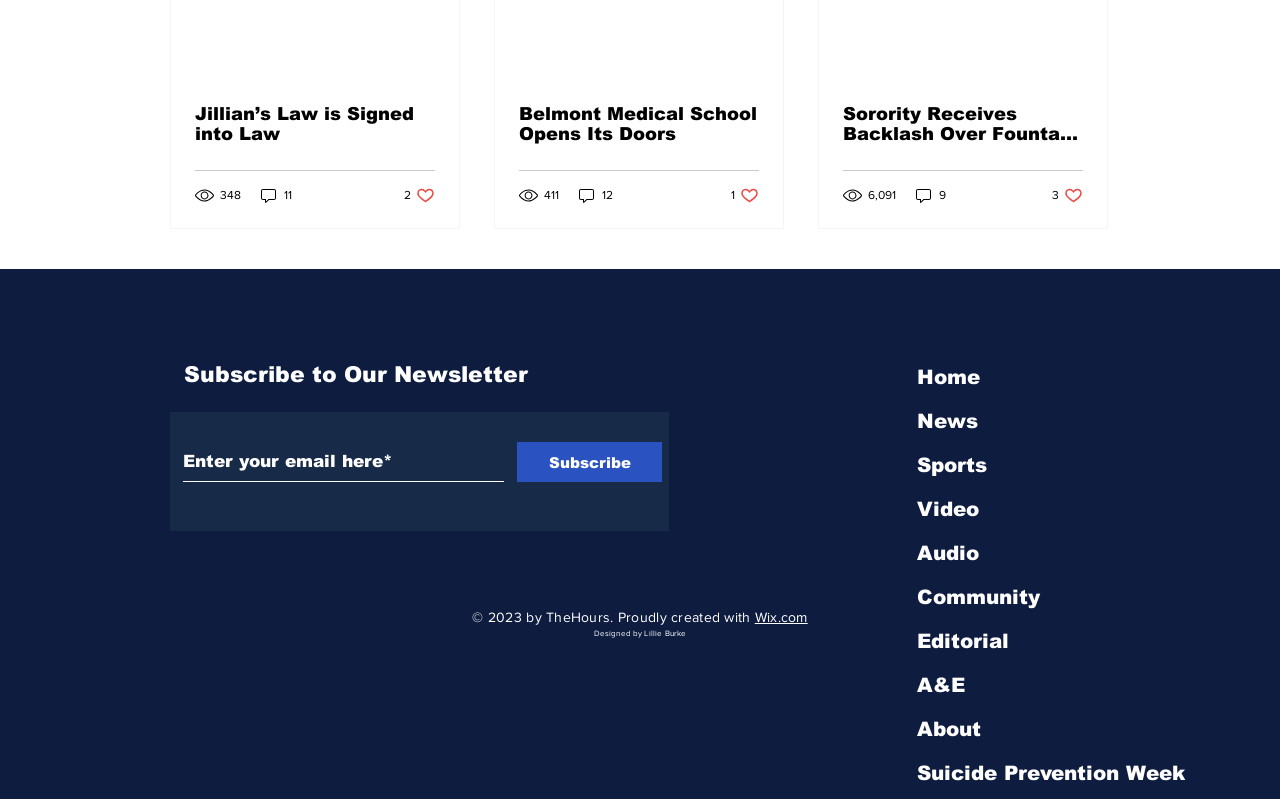From the screenshot, find the bounding box of the UI element matching this description: "Video". Supply the bounding box coordinates in the form [left, top, right, bottom], each a float between 0 and 1.

[0.709, 0.61, 0.934, 0.665]